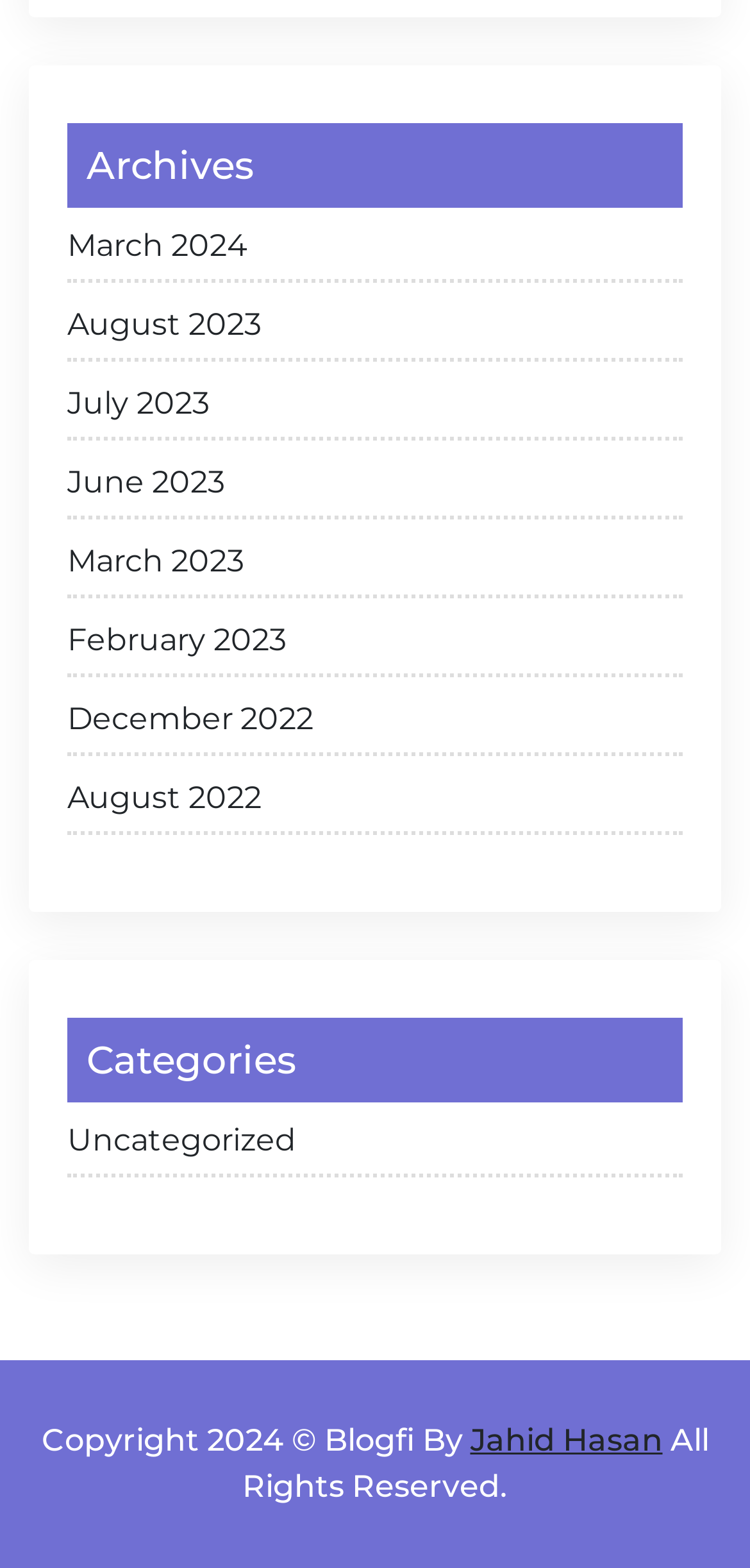Please mark the bounding box coordinates of the area that should be clicked to carry out the instruction: "view archives".

[0.09, 0.079, 0.91, 0.133]